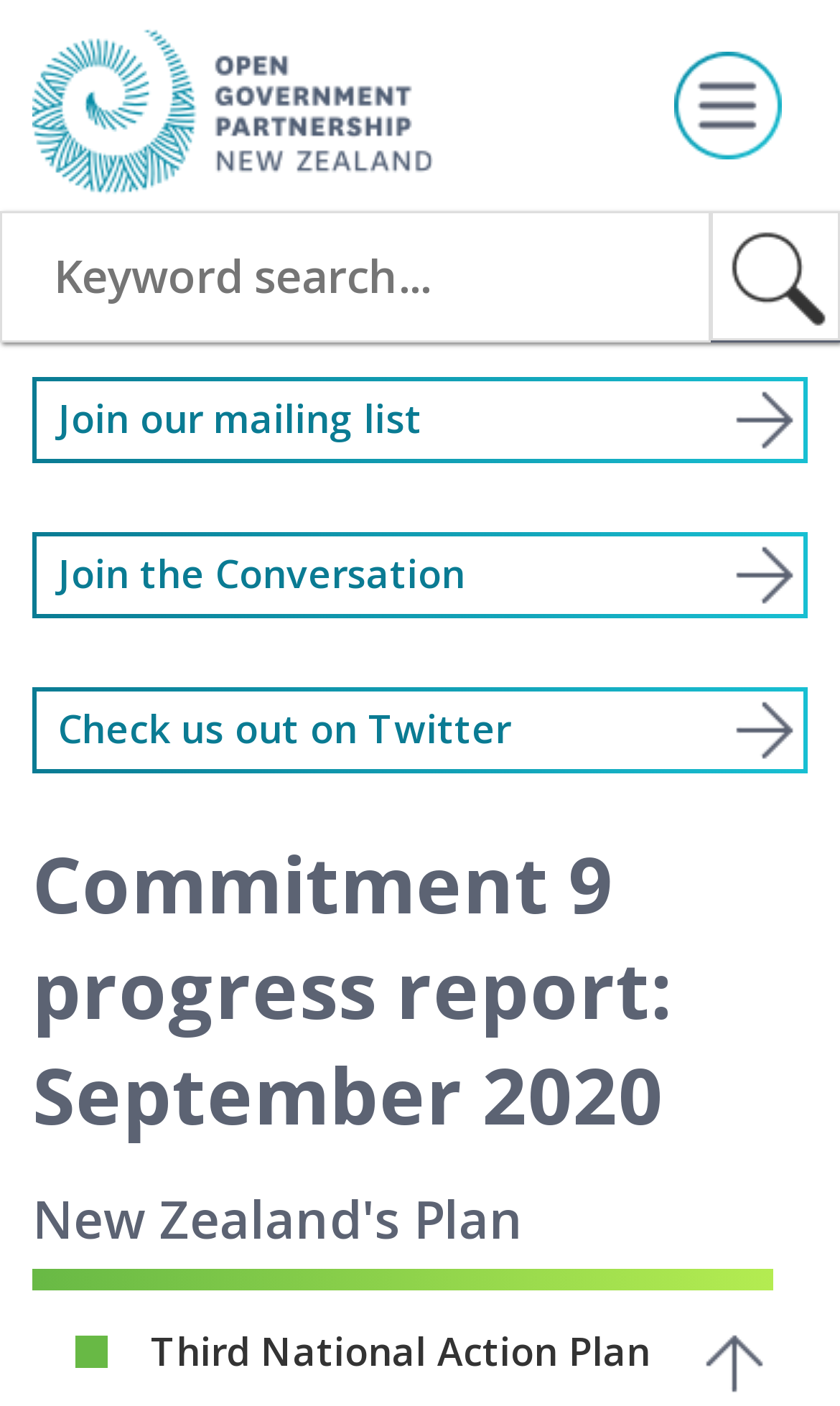Please reply with a single word or brief phrase to the question: 
How many navigation menus are there?

2